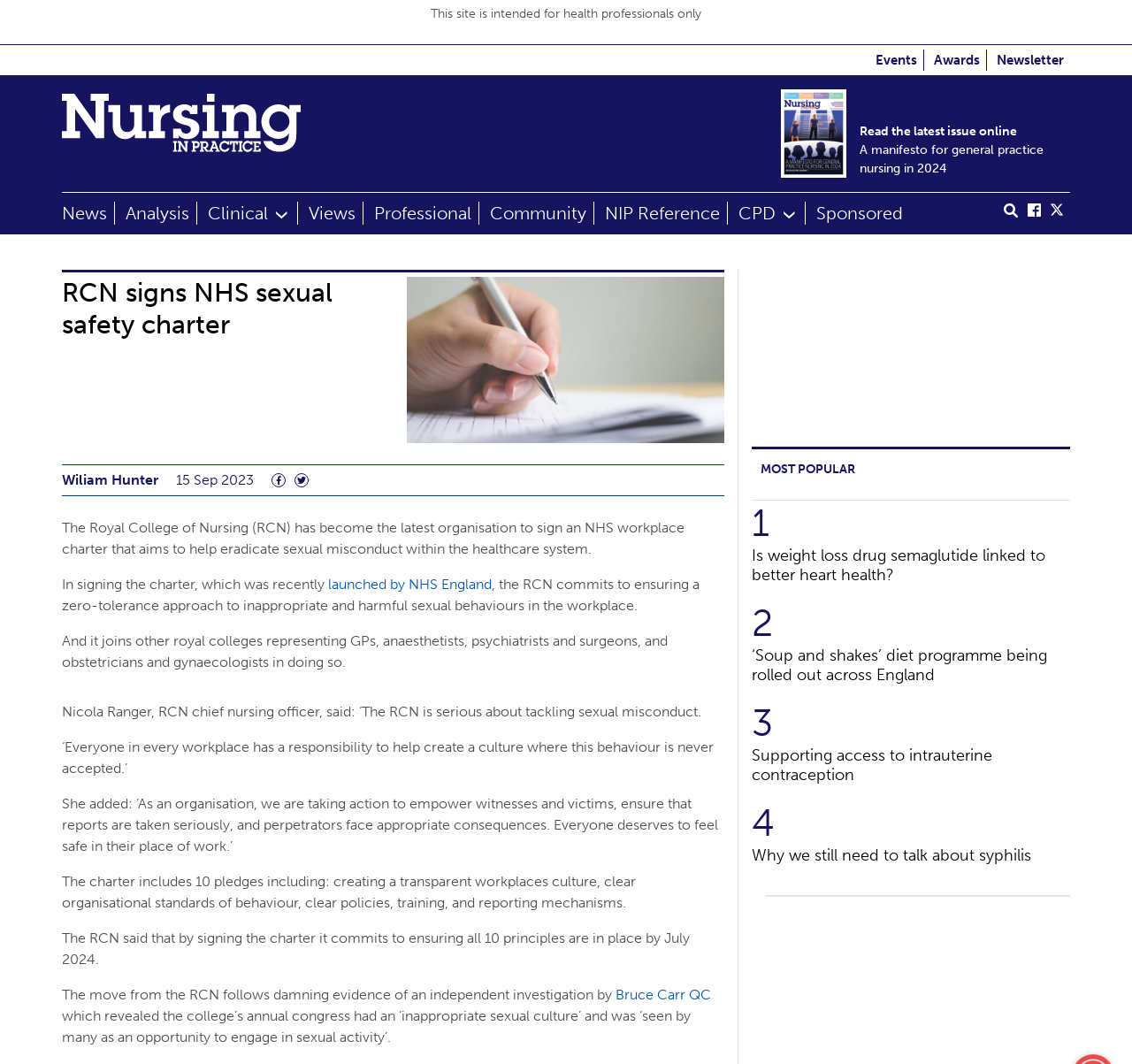Please find the bounding box coordinates for the clickable element needed to perform this instruction: "Check the 'MOST POPULAR' tab".

[0.672, 0.435, 0.755, 0.449]